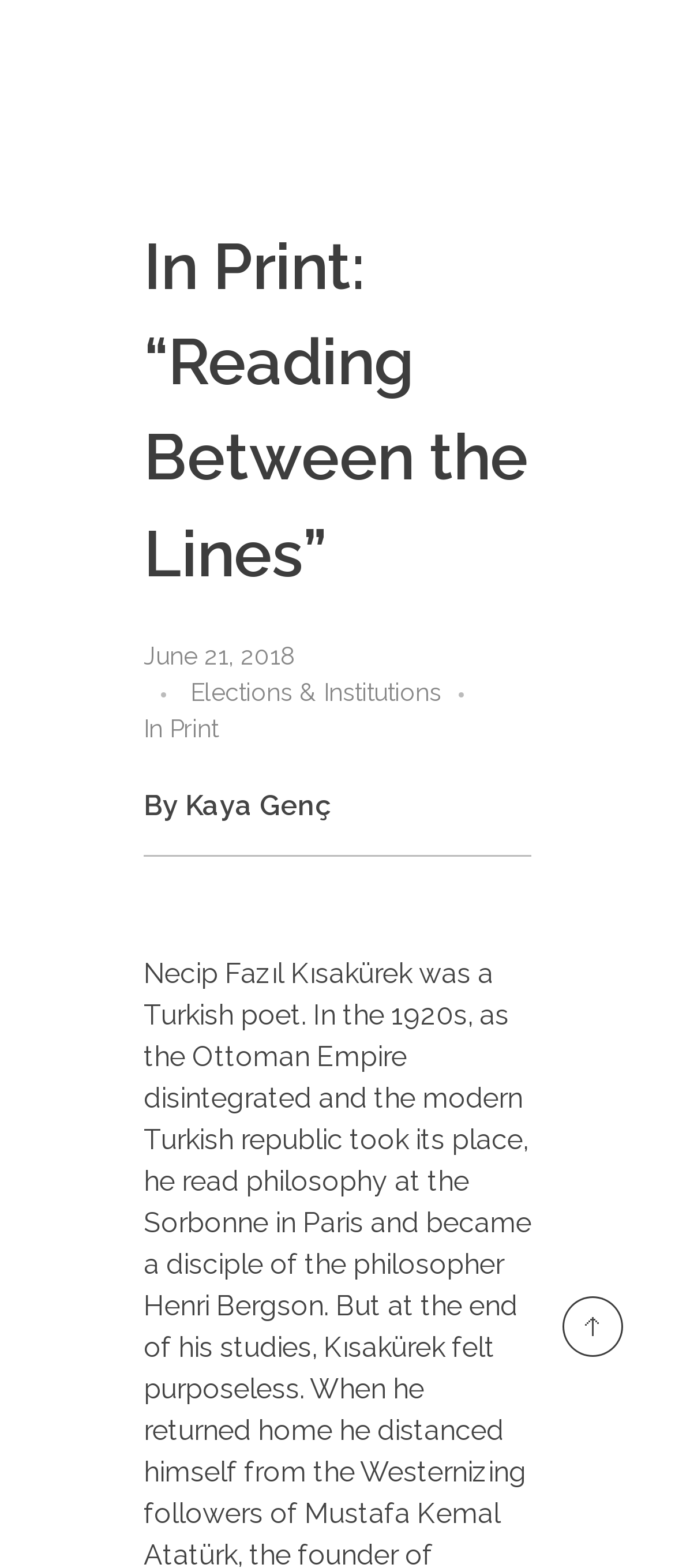Provide a one-word or brief phrase answer to the question:
Who is the author of the article?

Kaya Genç